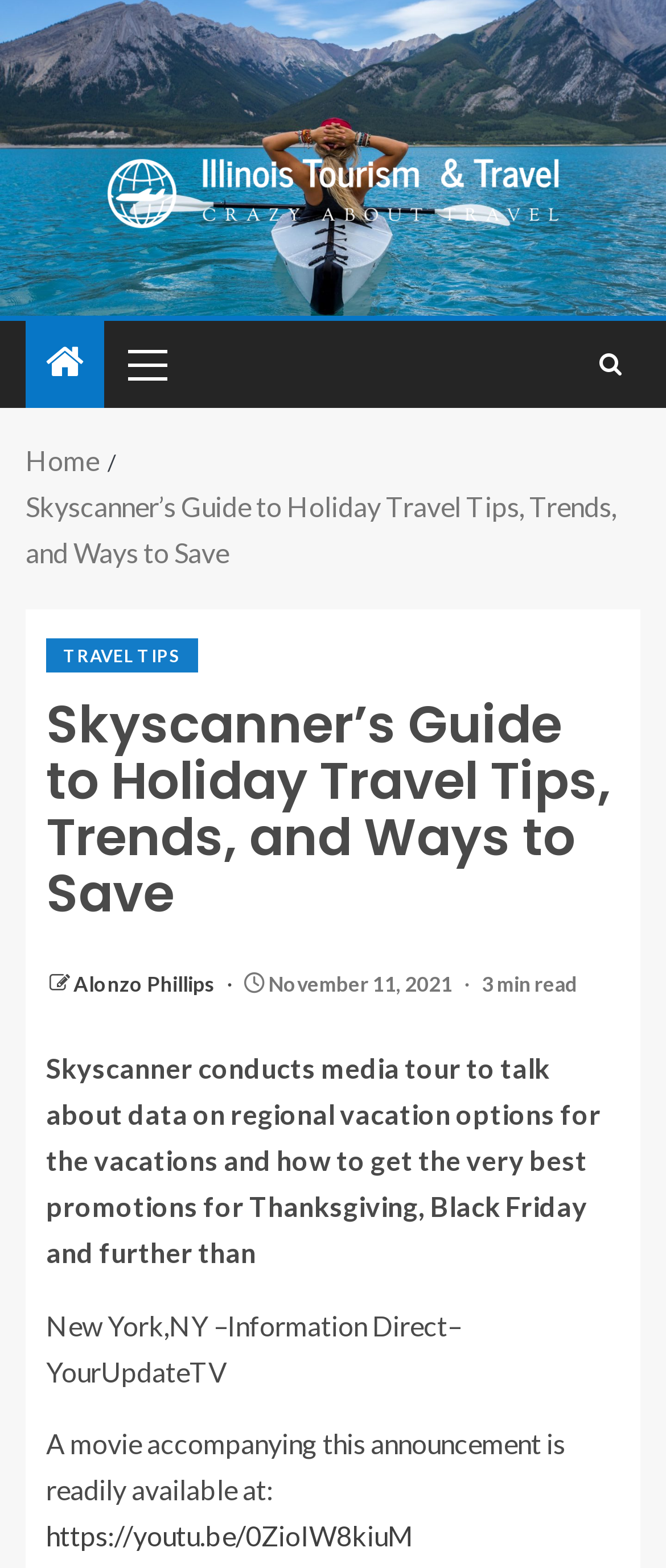Respond to the question below with a single word or phrase: What is the date of the article?

November 11, 2021